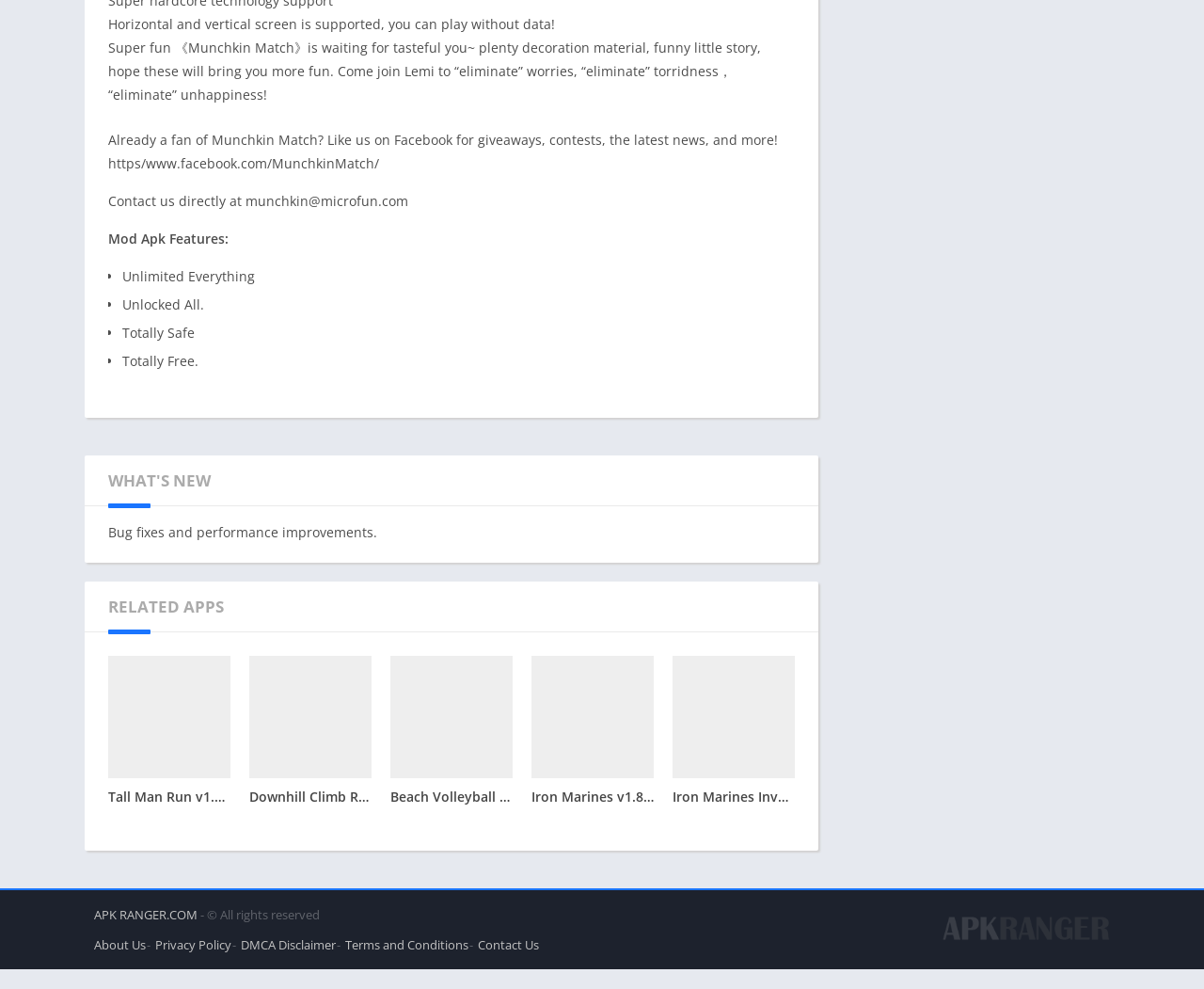Determine the bounding box coordinates of the section I need to click to execute the following instruction: "Open Results submenu". Provide the coordinates as four float numbers between 0 and 1, i.e., [left, top, right, bottom].

None